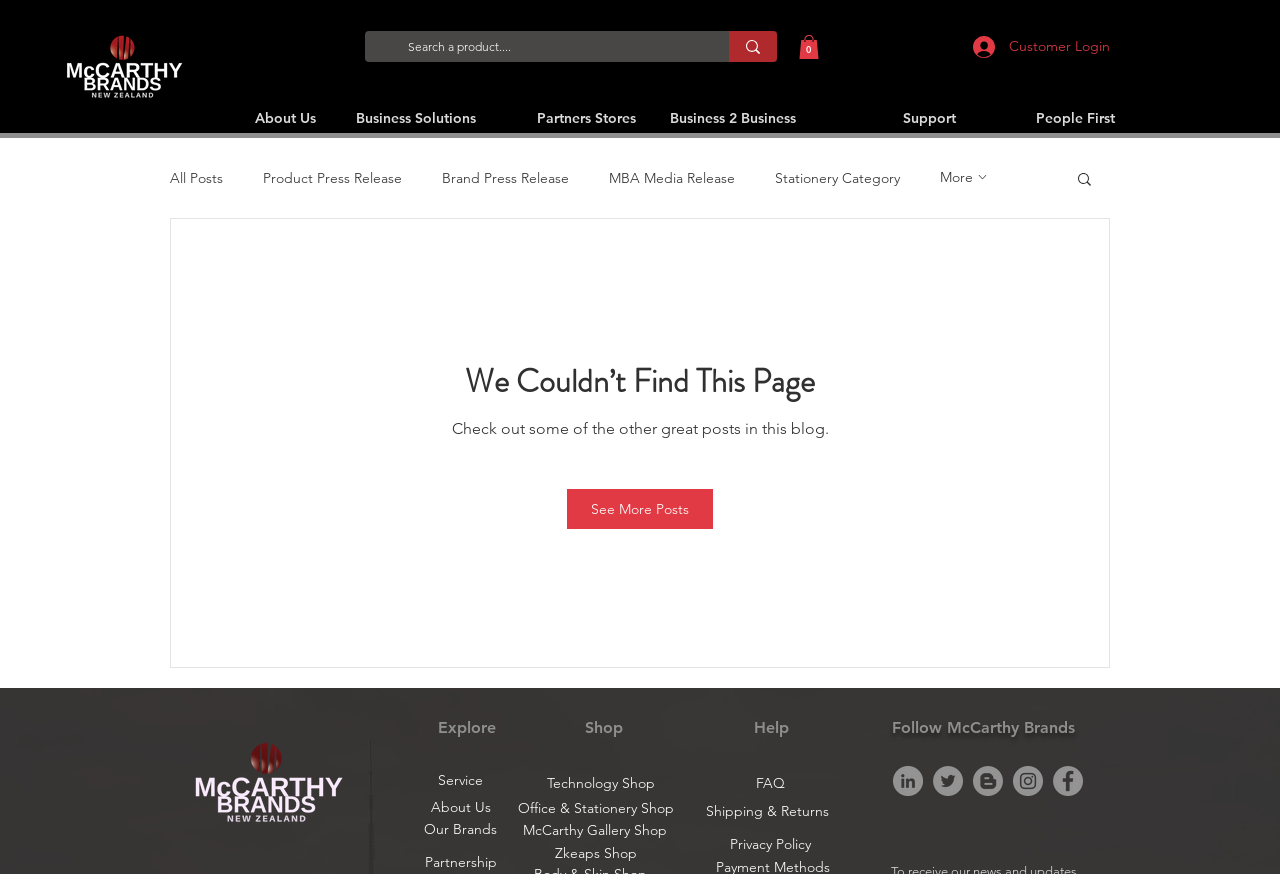Determine the bounding box coordinates for the clickable element to execute this instruction: "Read all posts". Provide the coordinates as four float numbers between 0 and 1, i.e., [left, top, right, bottom].

[0.133, 0.193, 0.174, 0.214]